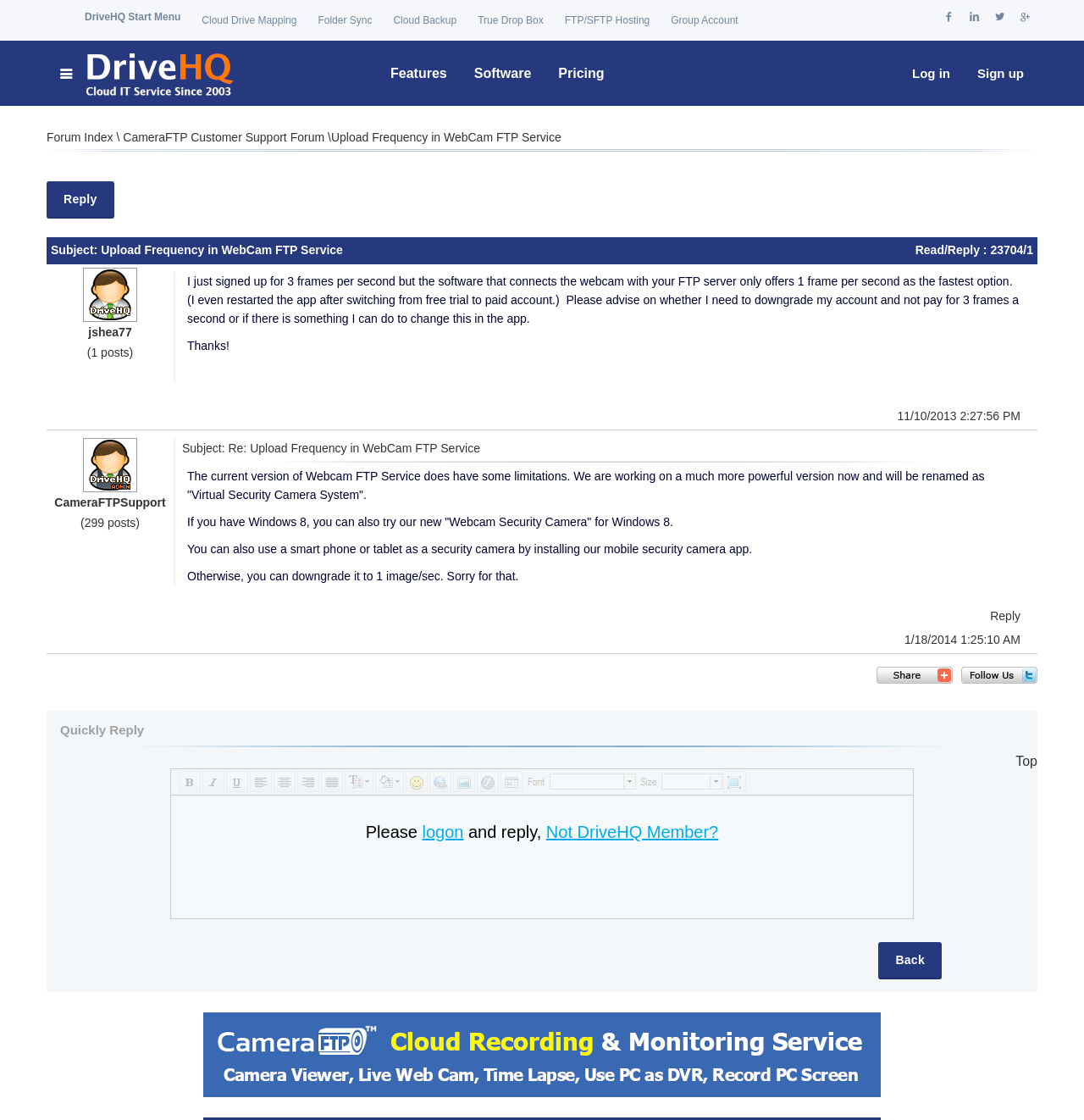Please determine the bounding box coordinates of the clickable area required to carry out the following instruction: "Click on the 'Forum Index' link". The coordinates must be four float numbers between 0 and 1, represented as [left, top, right, bottom].

[0.043, 0.116, 0.104, 0.129]